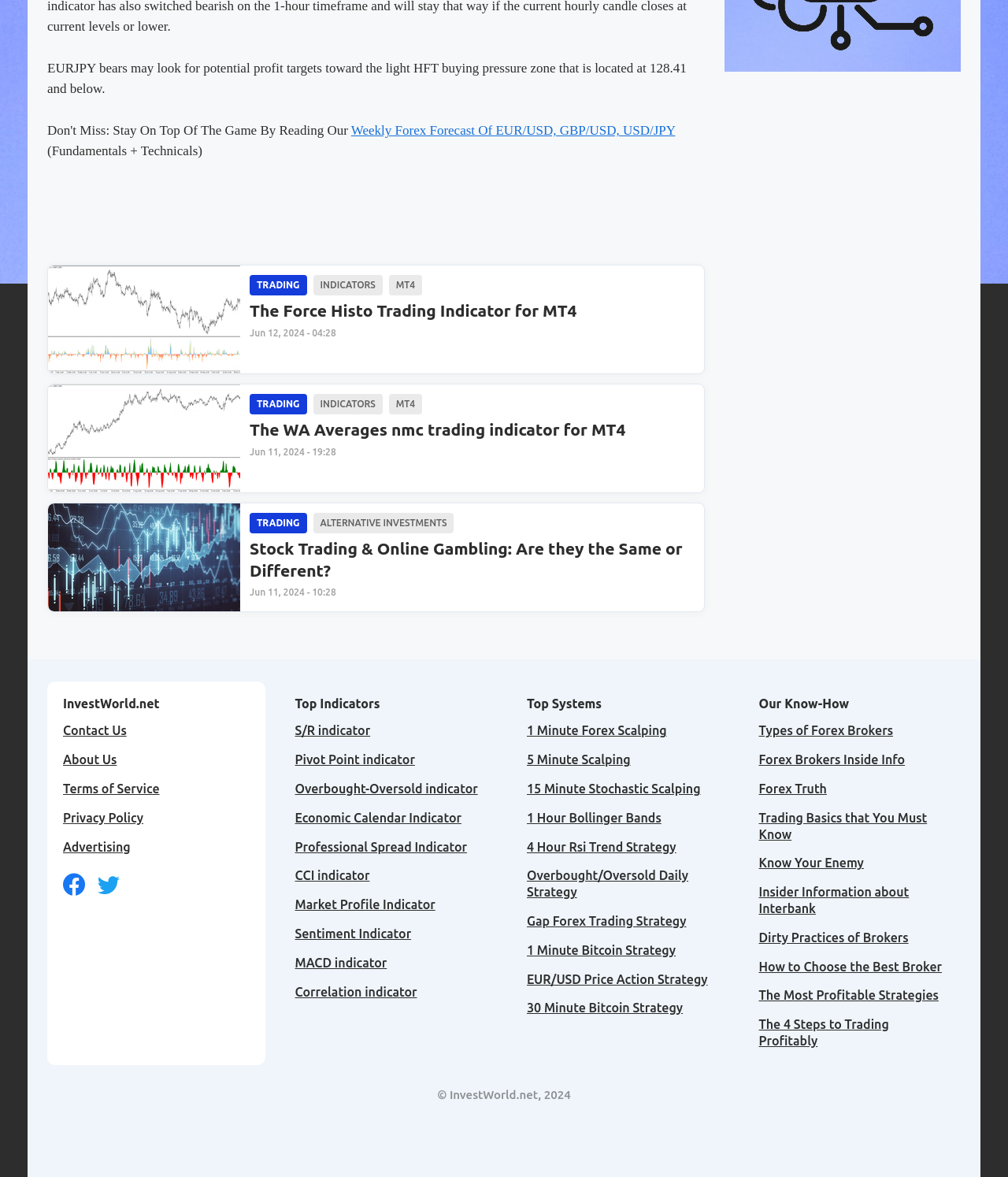Provide the bounding box coordinates for the area that should be clicked to complete the instruction: "Click on the 'Weekly Forex Forecast Of EUR/USD, GBP/USD, USD/JPY' link".

[0.348, 0.105, 0.67, 0.117]